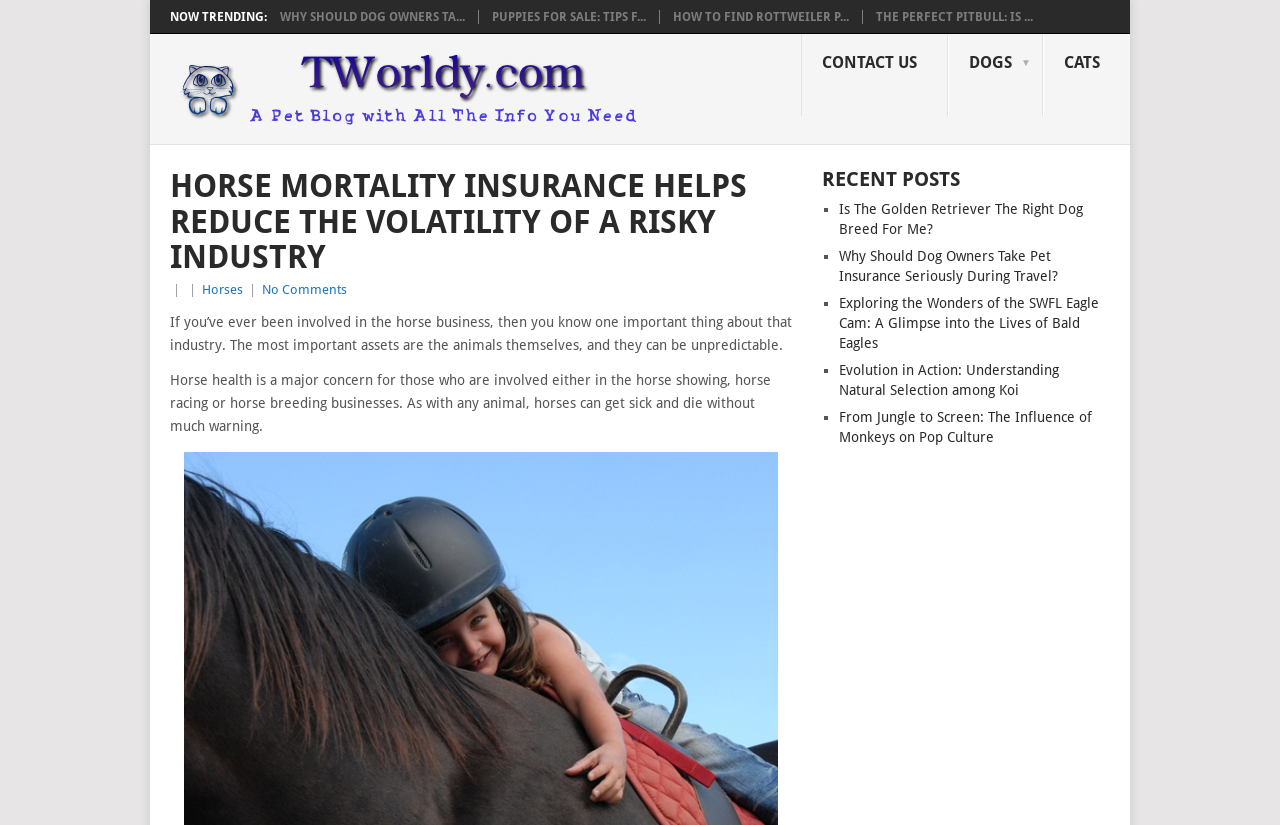Using details from the image, please answer the following question comprehensively:
What is the purpose of horse mortality insurance?

According to the article, horse mortality insurance helps reduce the volatility of a risky industry. This implies that the purpose of the insurance is to mitigate the risks associated with horse ownership, such as the unpredictability of horse health.